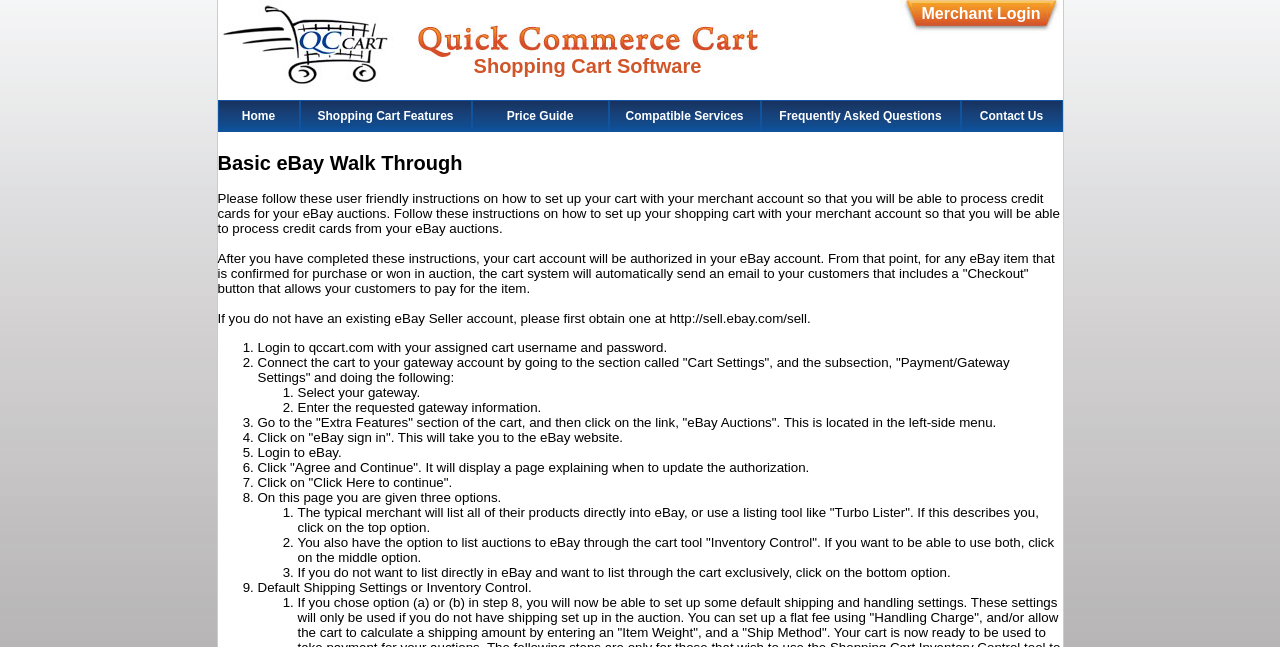How many options are given on the page after clicking 'Click Here to continue'?
Using the screenshot, give a one-word or short phrase answer.

Three